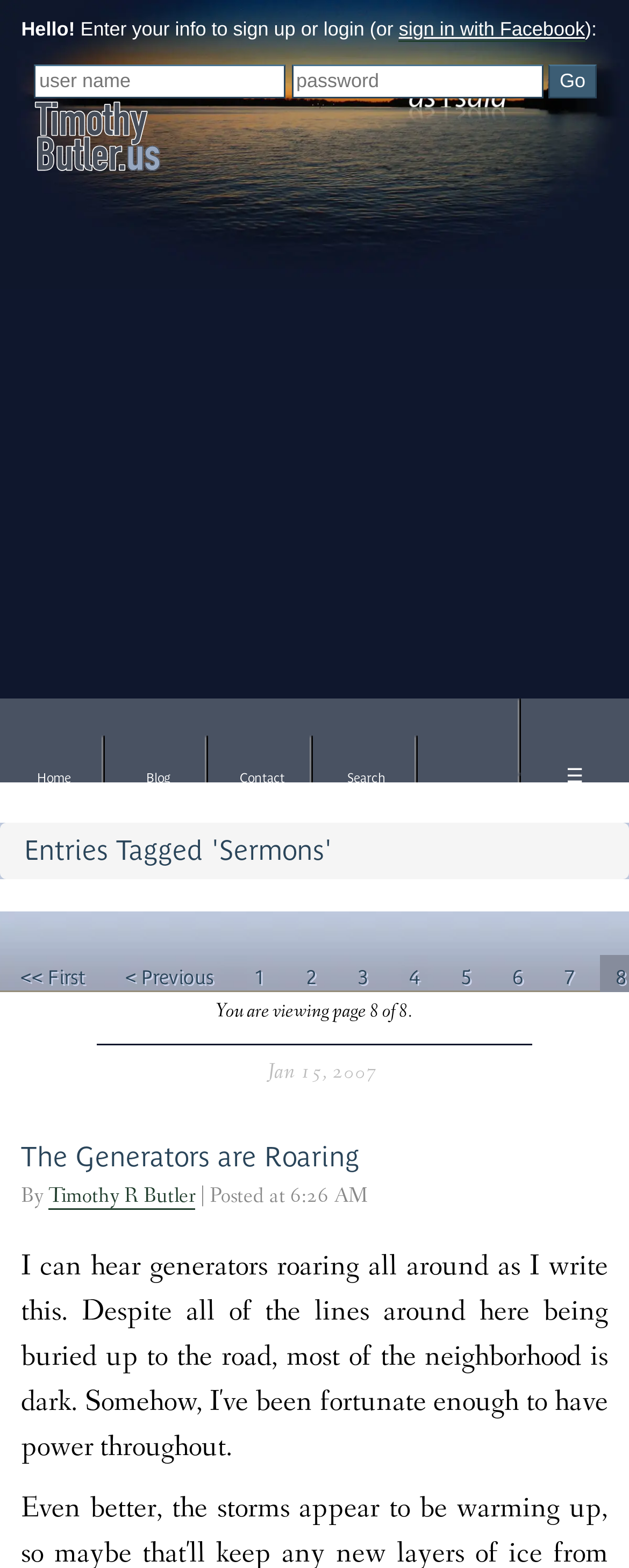Who wrote the article 'The Generators are Roaring'?
Please provide a single word or phrase as the answer based on the screenshot.

Timothy R Butler